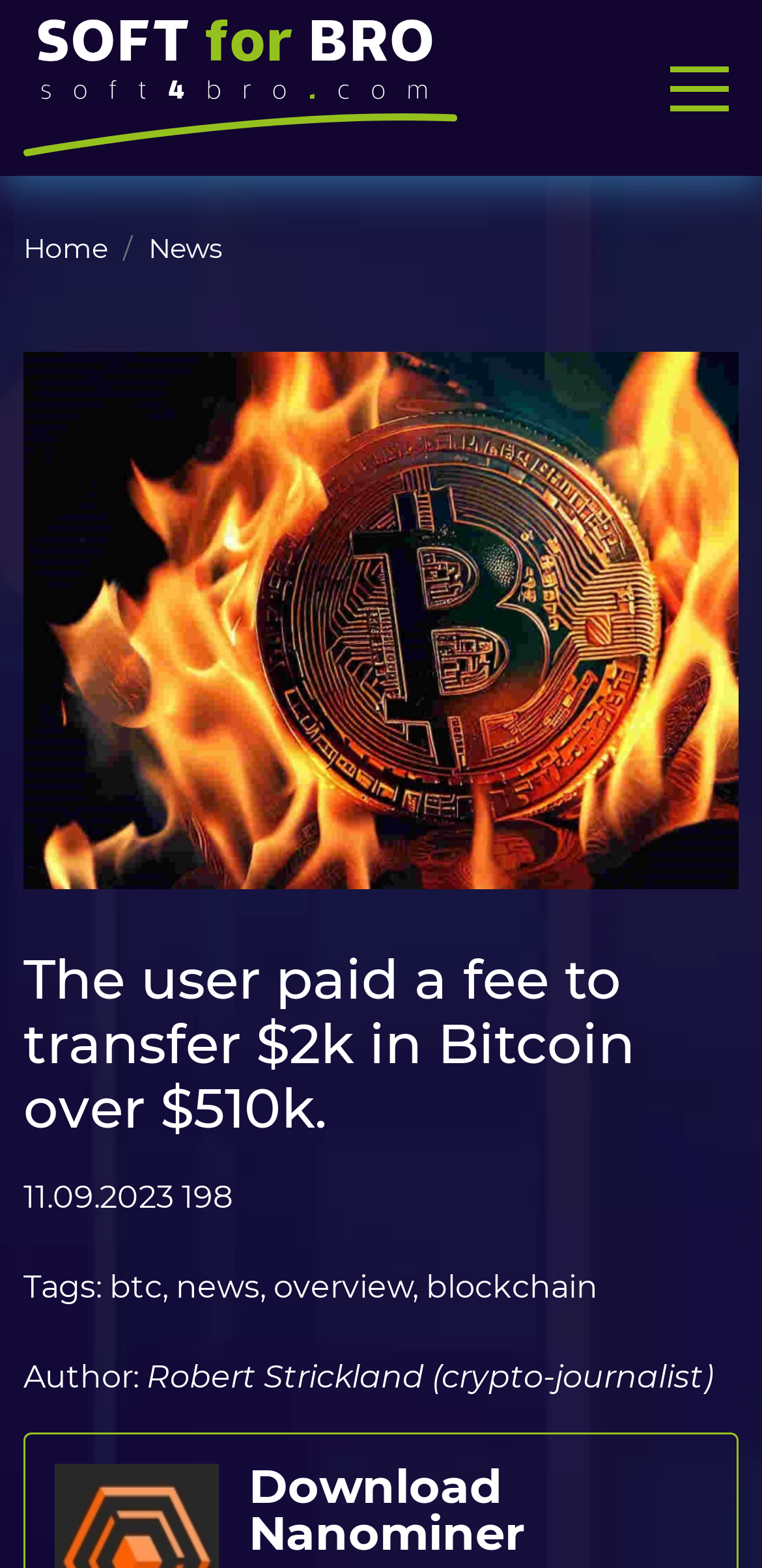Identify the bounding box coordinates necessary to click and complete the given instruction: "click on the 'Software' link".

[0.077, 0.302, 0.923, 0.346]